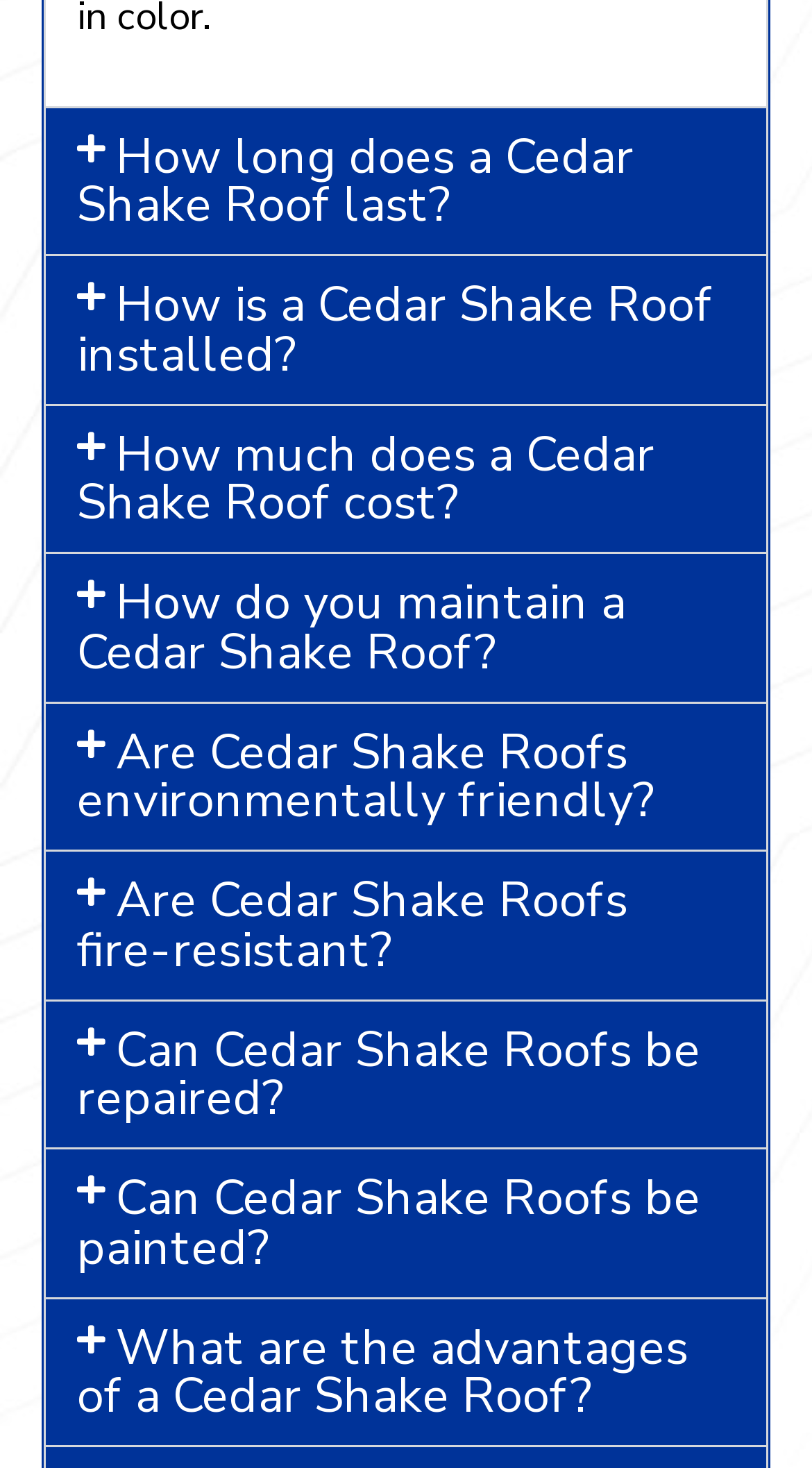Provide the bounding box coordinates for the area that should be clicked to complete the instruction: "View 'How much does a Cedar Shake Roof cost?'".

[0.056, 0.276, 0.944, 0.376]